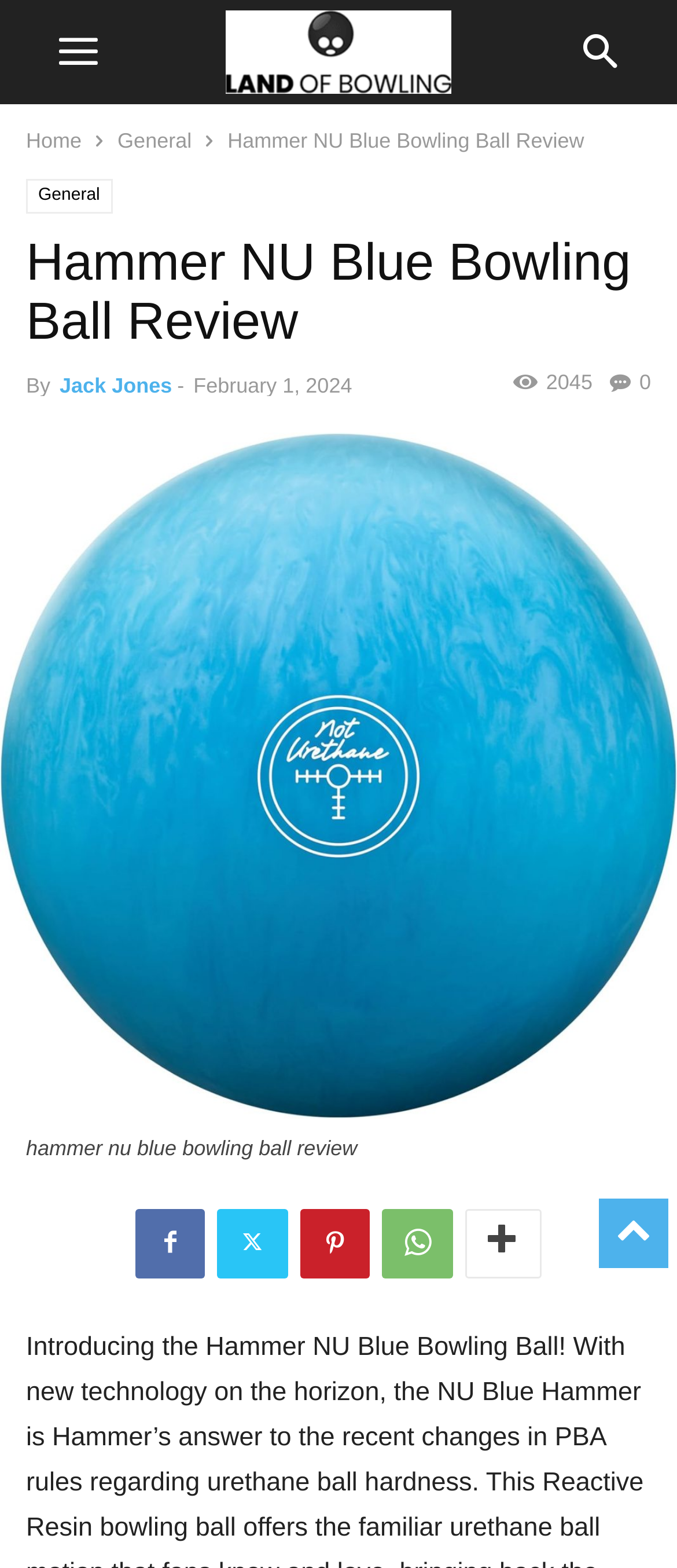Answer briefly with one word or phrase:
When was the review published?

February 1, 2024